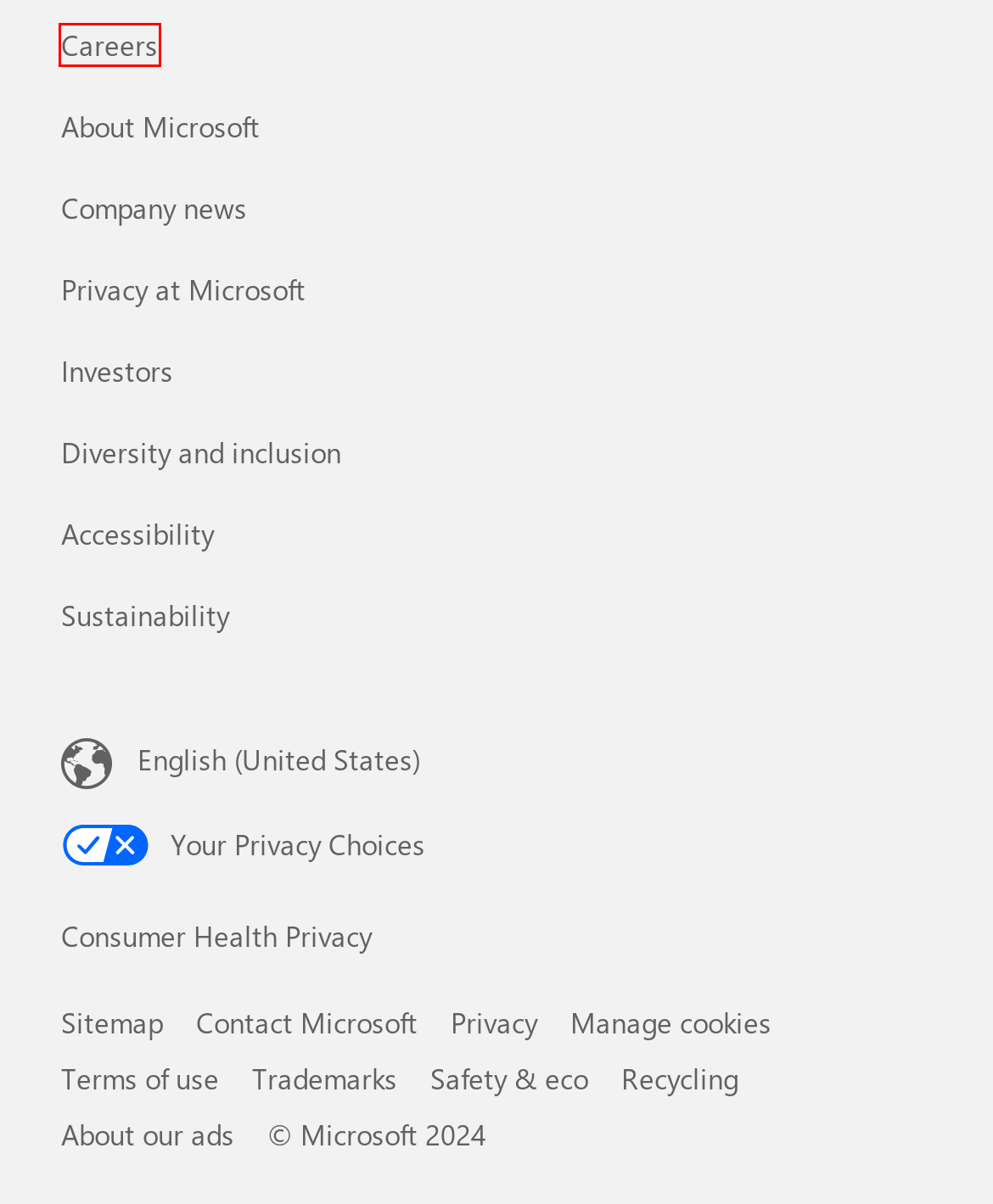Observe the provided screenshot of a webpage with a red bounding box around a specific UI element. Choose the webpage description that best fits the new webpage after you click on the highlighted element. These are your options:
A. Windows Server Site Locales
B. Microsoft Sustainability - Products for a Sustainable Future
C. Microsoft Privacy Statement – Microsoft privacy
D. About Microsoft | Mission and Vision | Microsoft
E. Microsoft Investor Relations - Home Page
F. Trademark and Brand Guidelines | Microsoft Legal
G. End-of-life management and recycling | Microsoft Legal
H. Home | Microsoft Careers

H